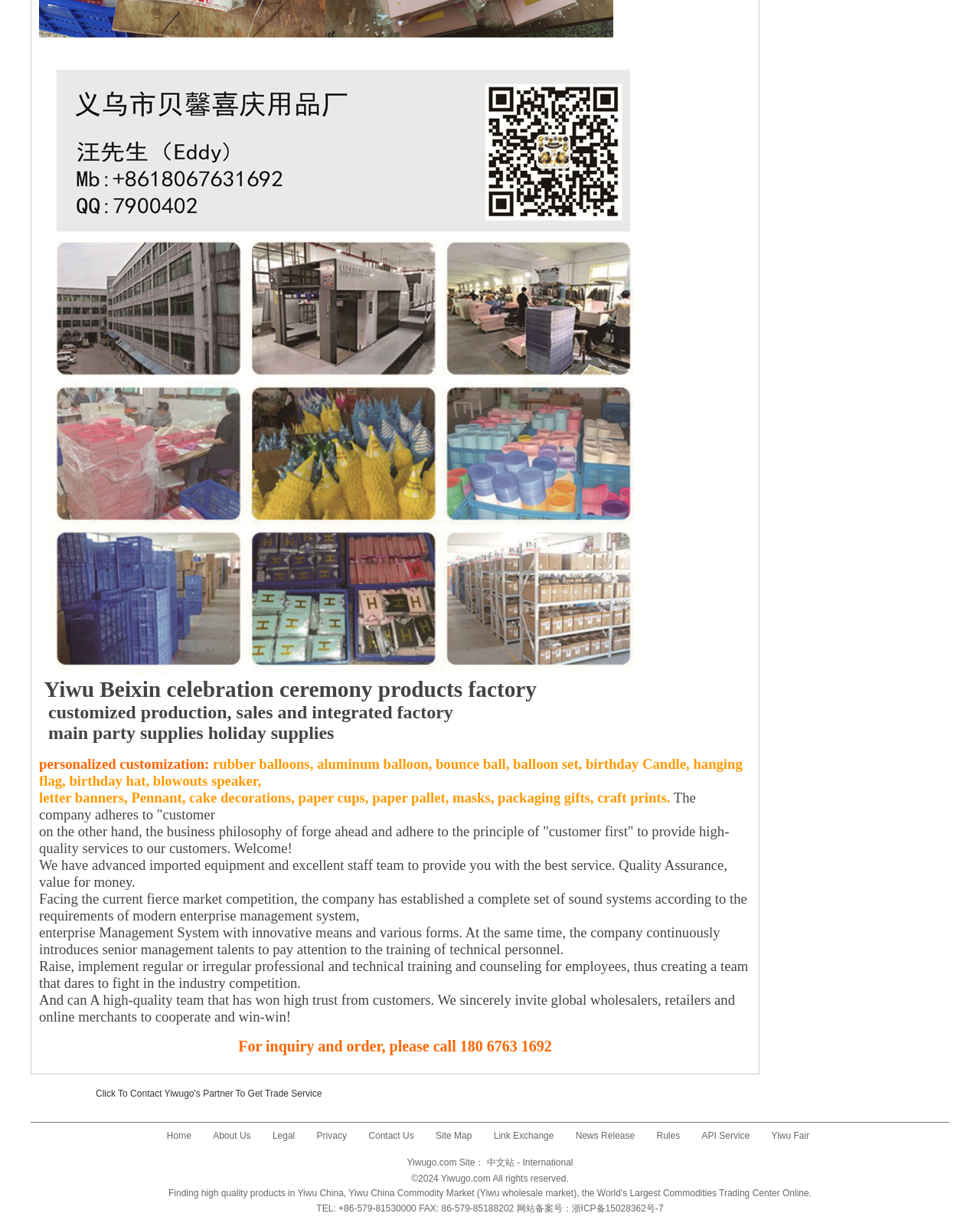Please determine the bounding box coordinates of the section I need to click to accomplish this instruction: "Click to contact".

[0.098, 0.89, 0.165, 0.899]